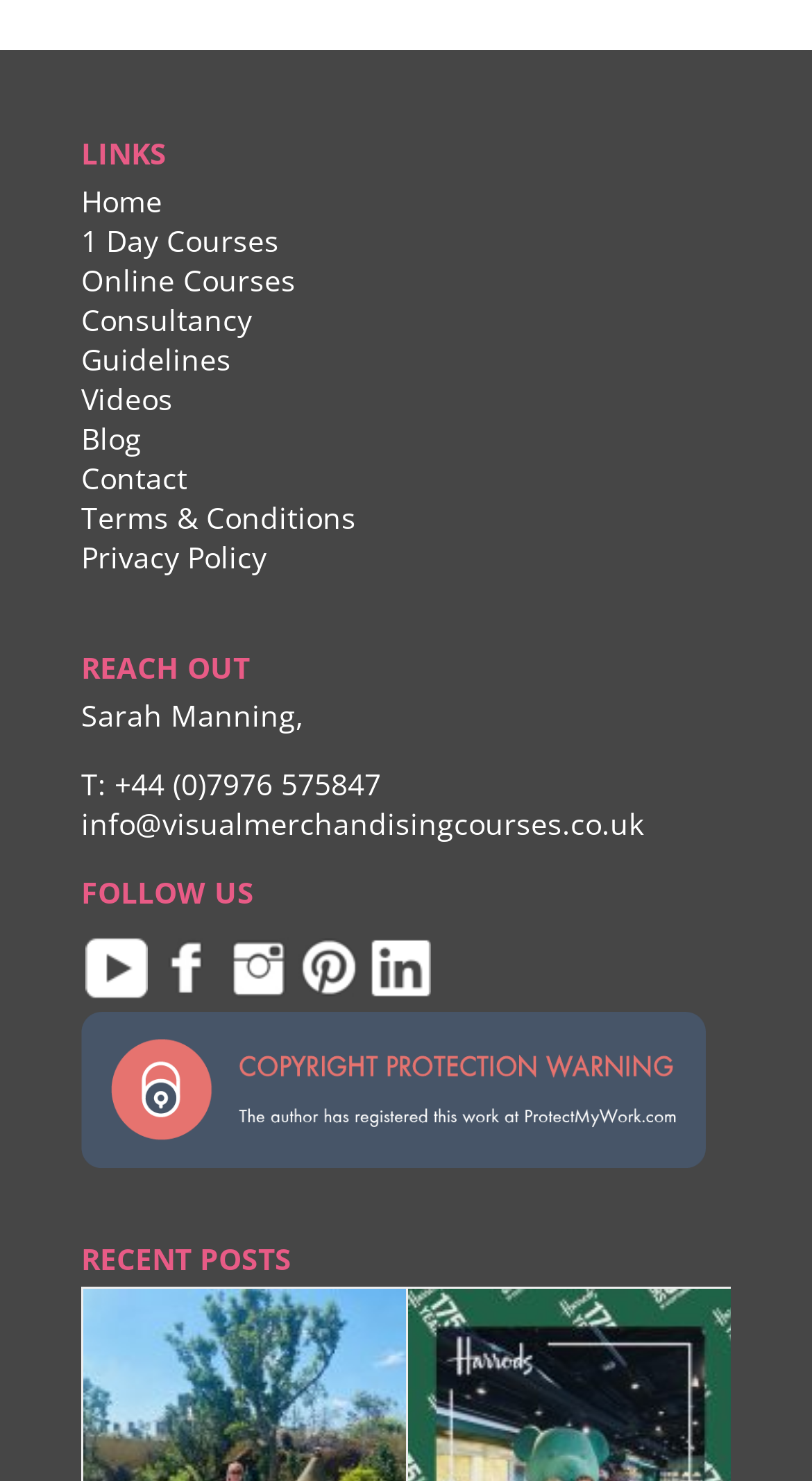Determine the bounding box coordinates for the area that needs to be clicked to fulfill this task: "Click on the Home link". The coordinates must be given as four float numbers between 0 and 1, i.e., [left, top, right, bottom].

[0.1, 0.123, 0.2, 0.15]